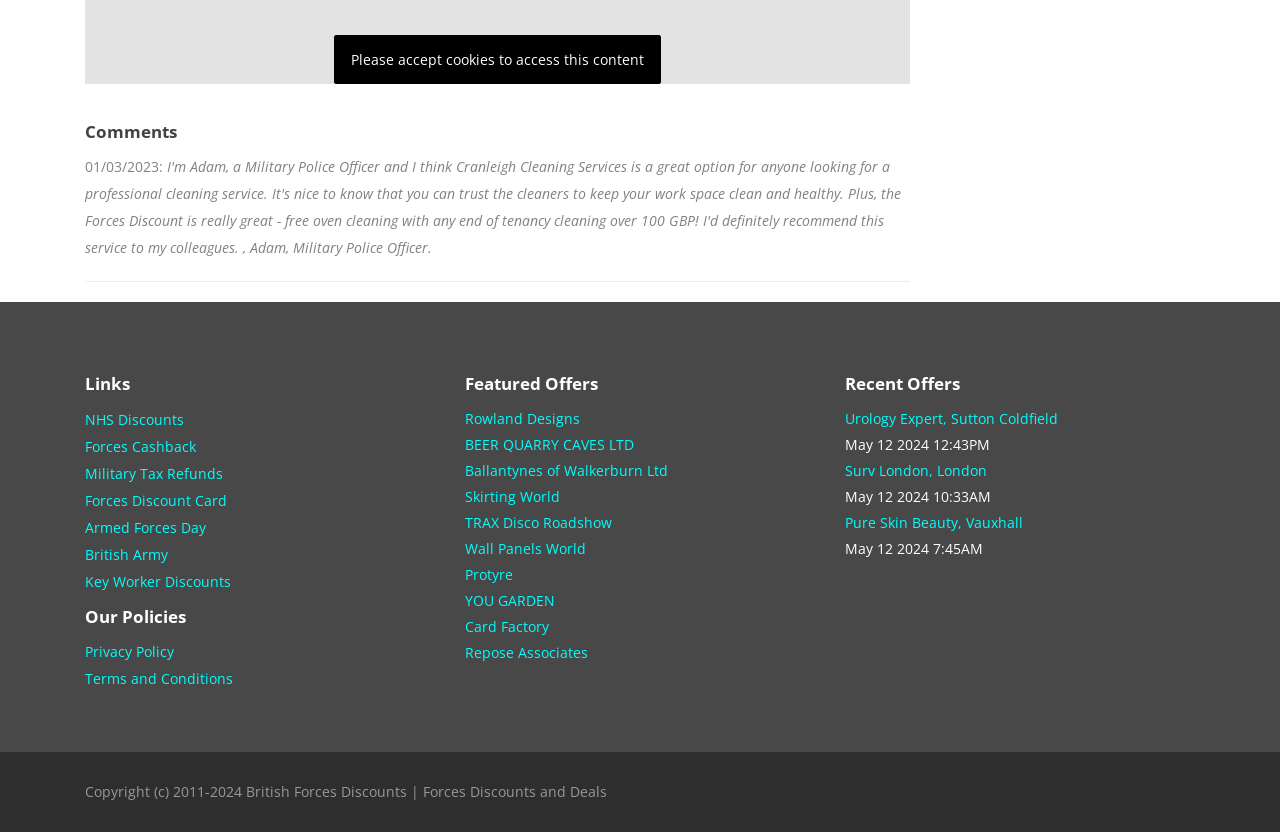Find and specify the bounding box coordinates that correspond to the clickable region for the instruction: "Check Recent Offers".

[0.66, 0.448, 0.934, 0.476]